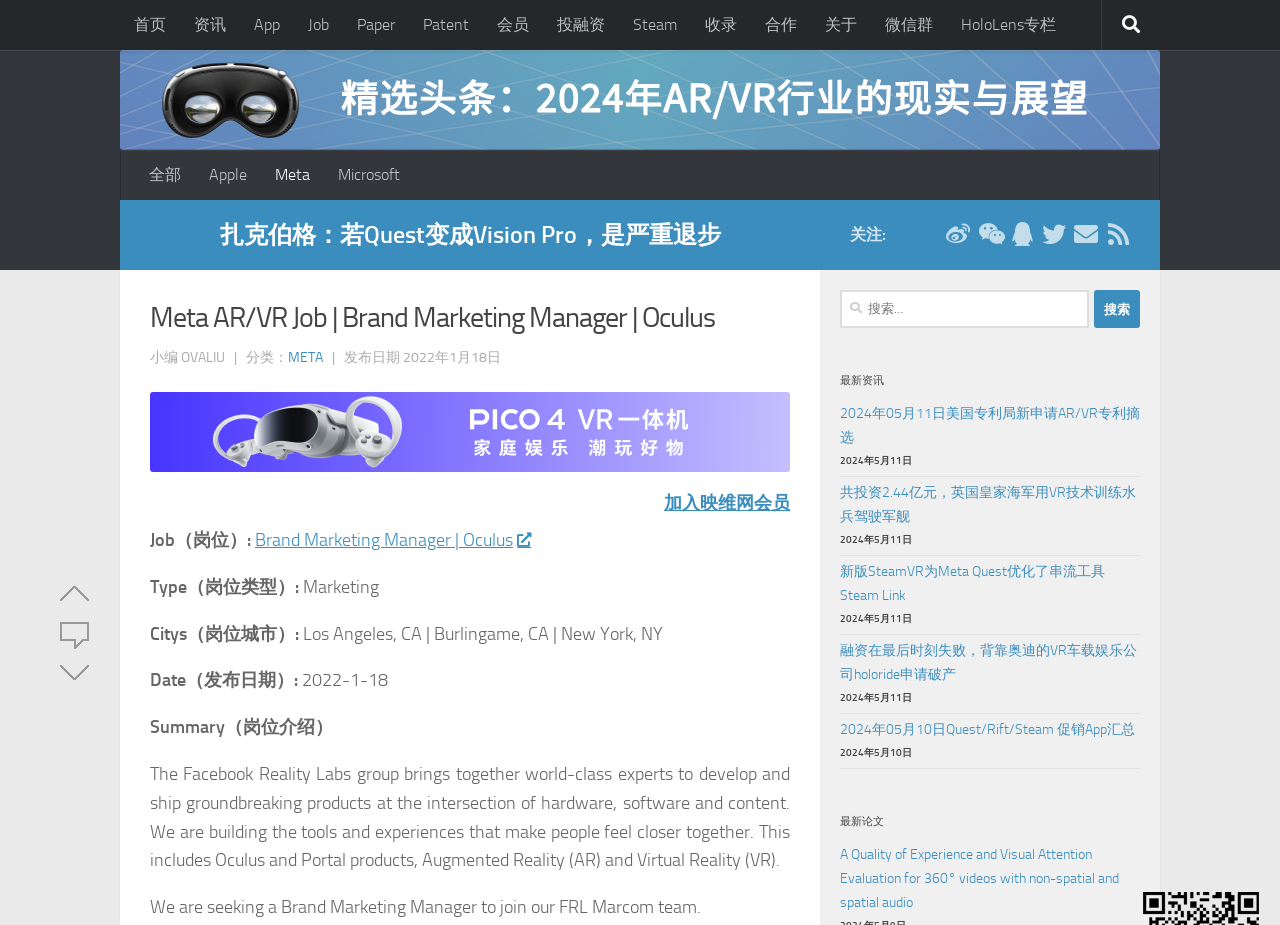Identify the bounding box coordinates for the UI element described as follows: "parent_node: 搜索： name="s" placeholder="搜索…"". Ensure the coordinates are four float numbers between 0 and 1, formatted as [left, top, right, bottom].

[0.656, 0.314, 0.851, 0.355]